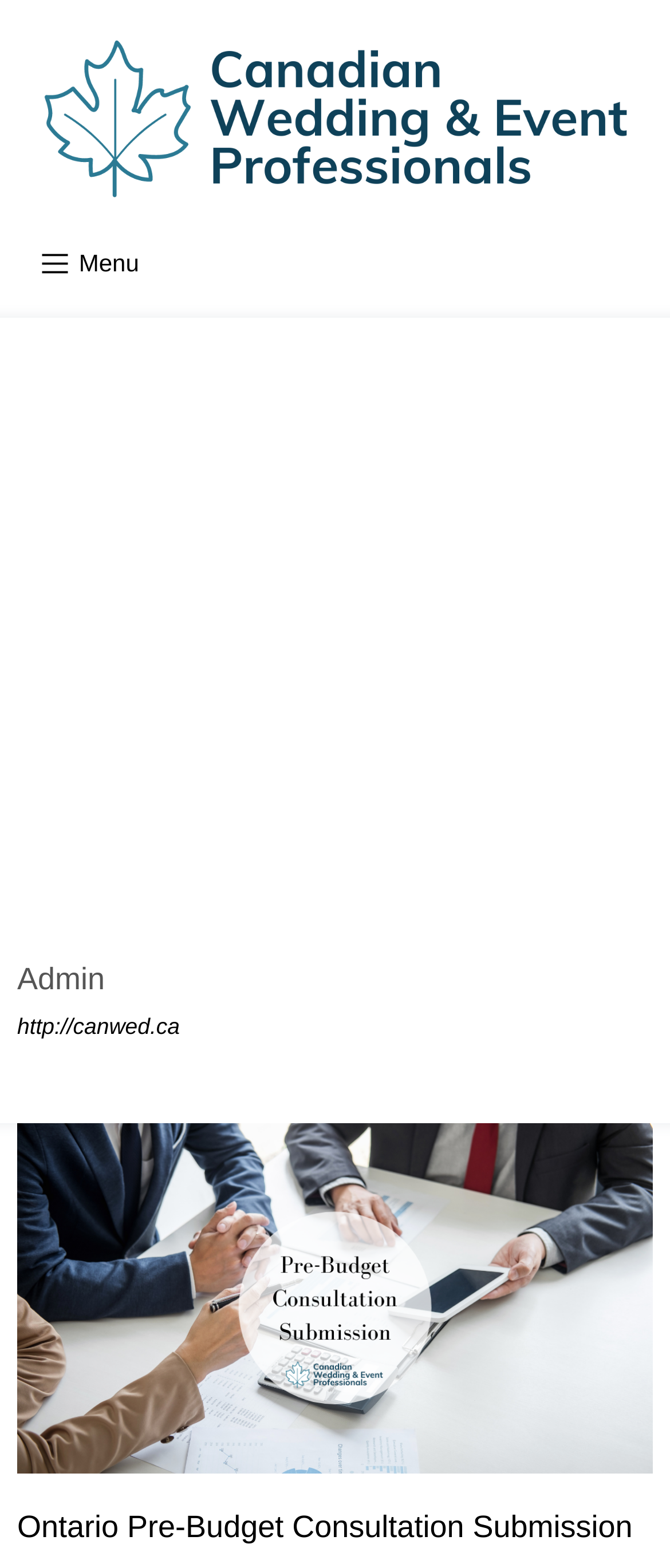Based on the visual content of the image, answer the question thoroughly: What is the URL of the website?

The URL of the website can be found below the 'Admin' text, where it is written as 'http://canwed.ca' in a static text format.